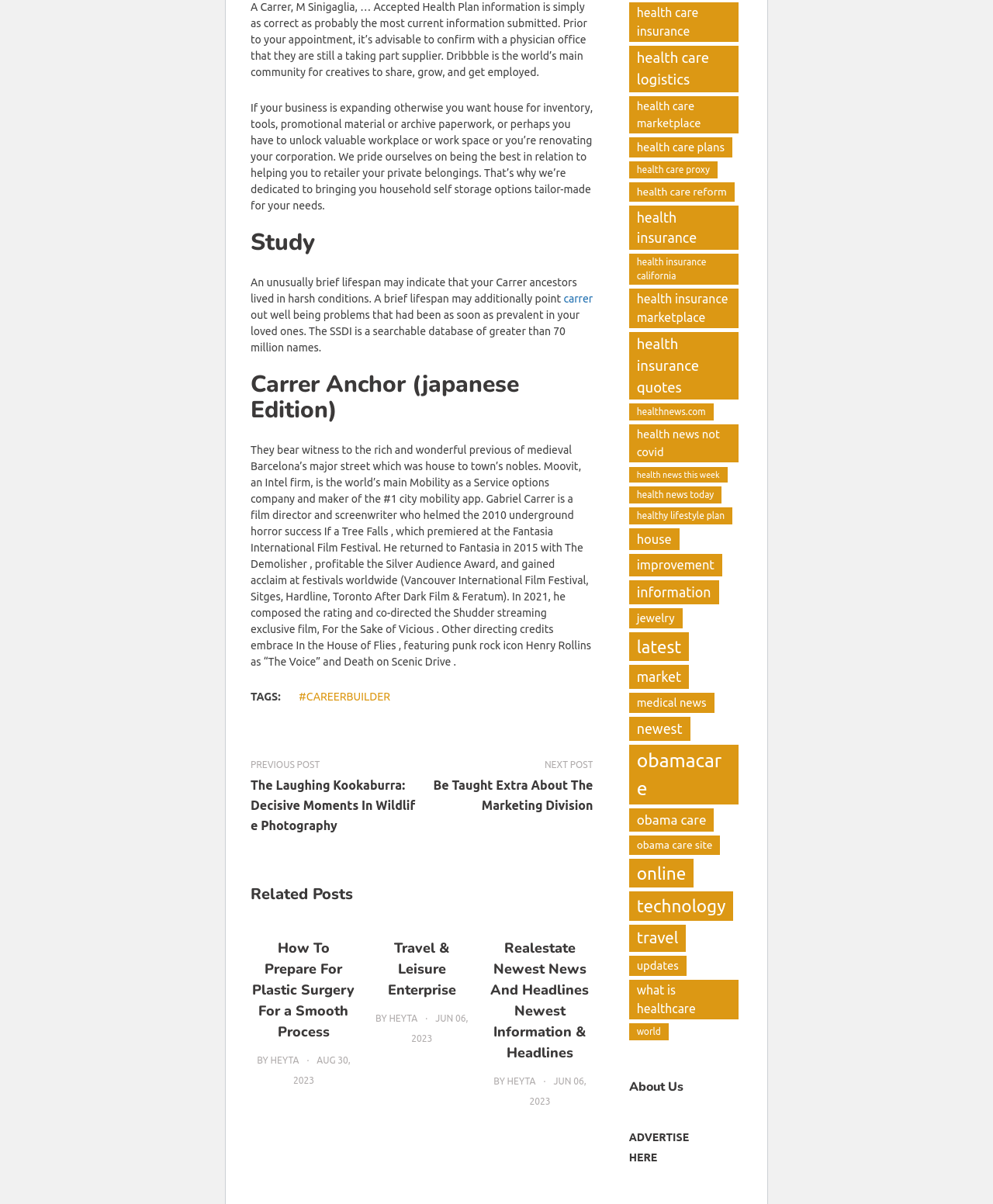Calculate the bounding box coordinates of the UI element given the description: "healthy lifestyle plan".

[0.633, 0.421, 0.738, 0.435]